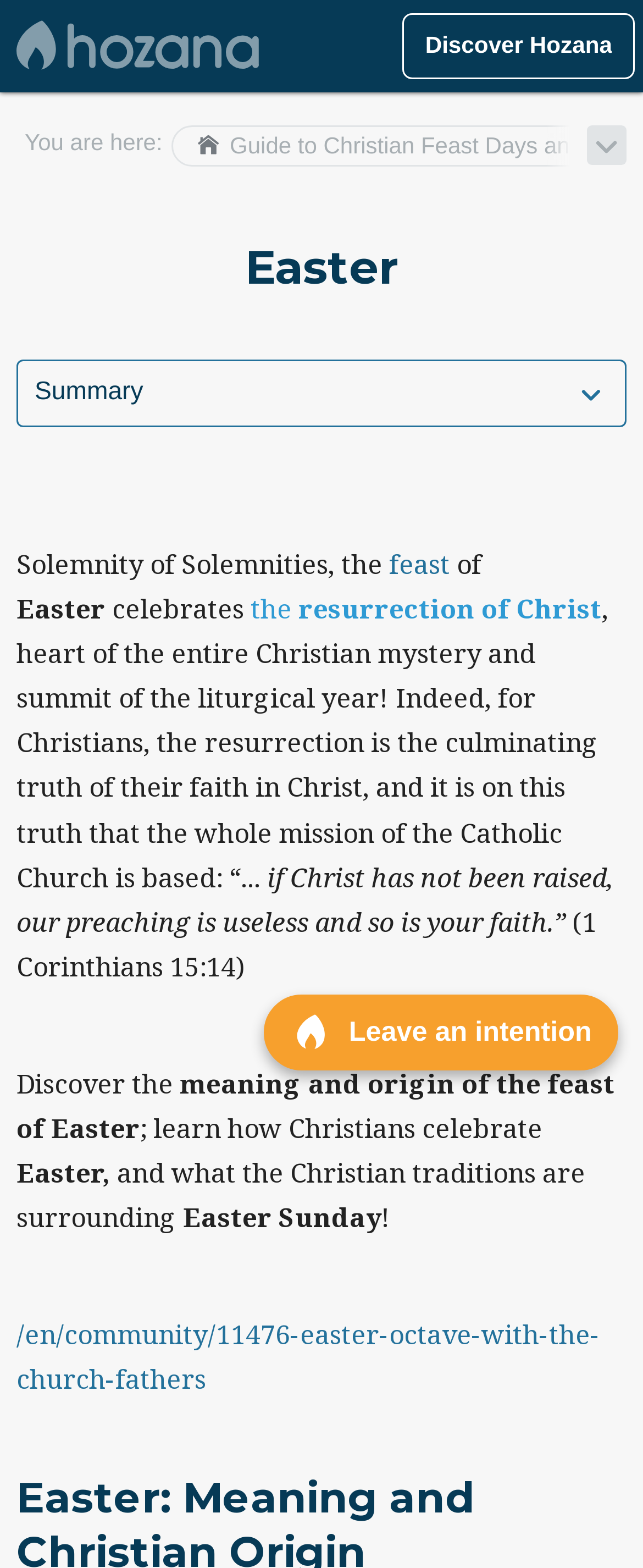Return the bounding box coordinates of the UI element that corresponds to this description: "The Celebration of Jesus' Ascension". The coordinates must be given as four float numbers in the range of 0 and 1, [left, top, right, bottom].

[0.103, 0.622, 0.974, 0.644]